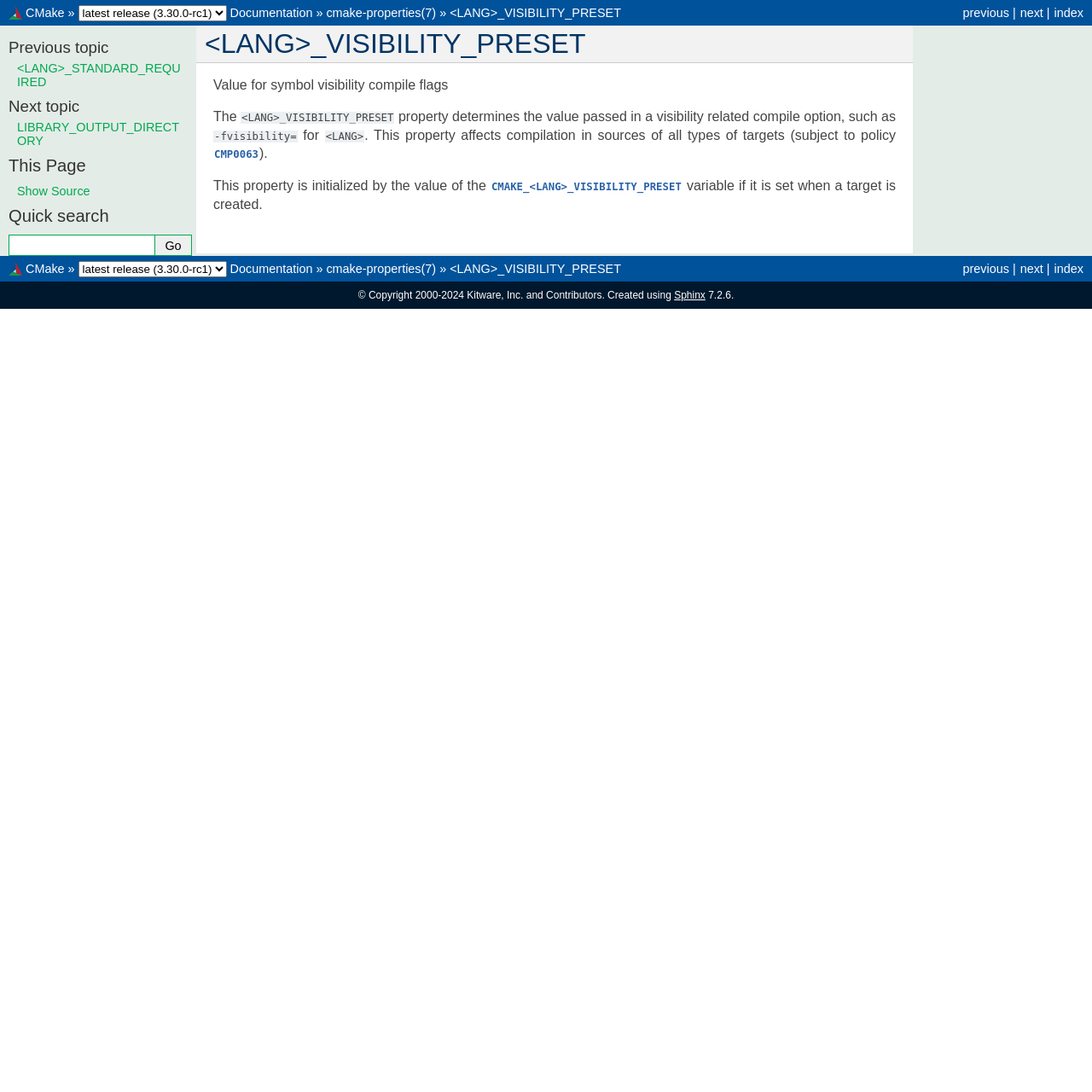What is the copyright information at the bottom of the page?
From the image, provide a succinct answer in one word or a short phrase.

Copyright 2000-2024 Kitware, Inc. and Contributors